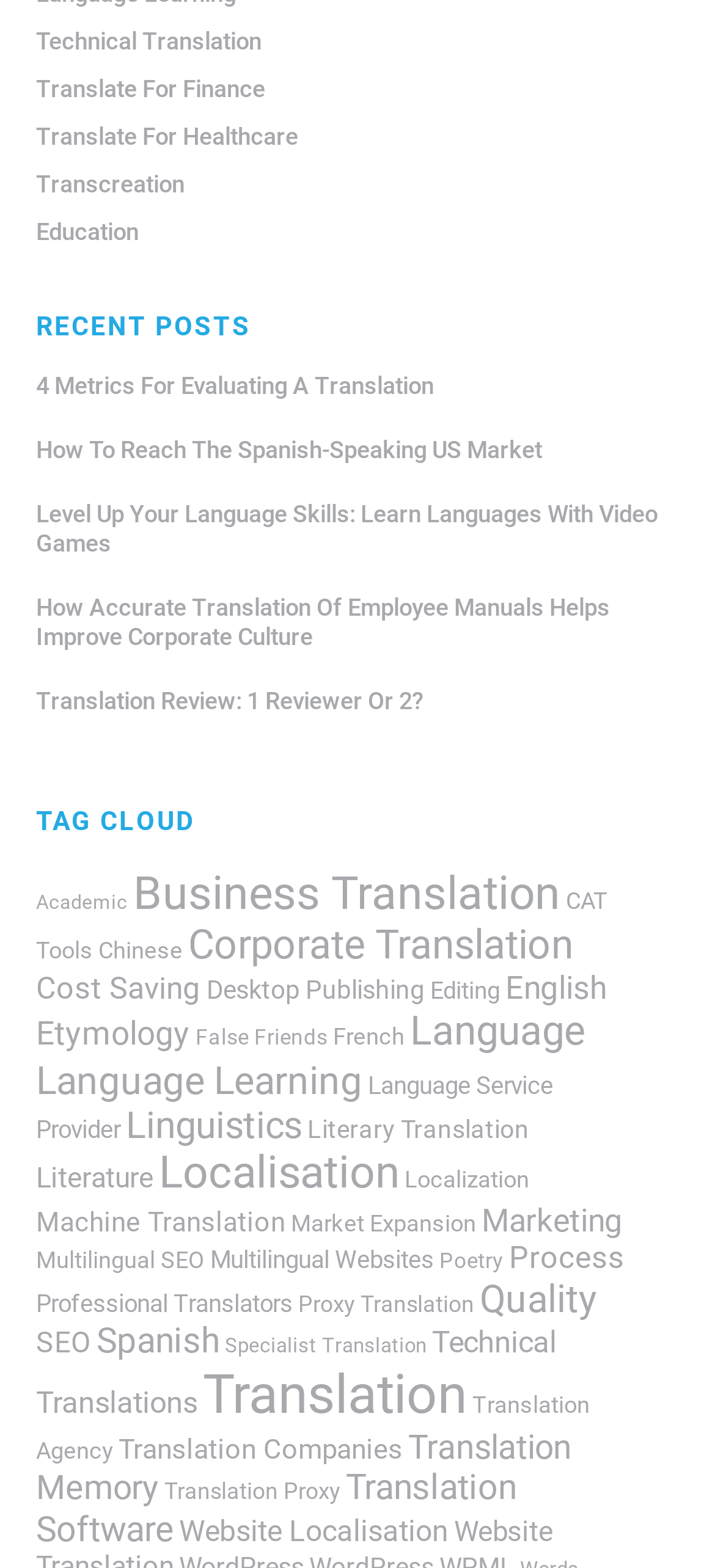Determine the bounding box coordinates for the HTML element described here: "Chinese".

[0.137, 0.597, 0.255, 0.615]